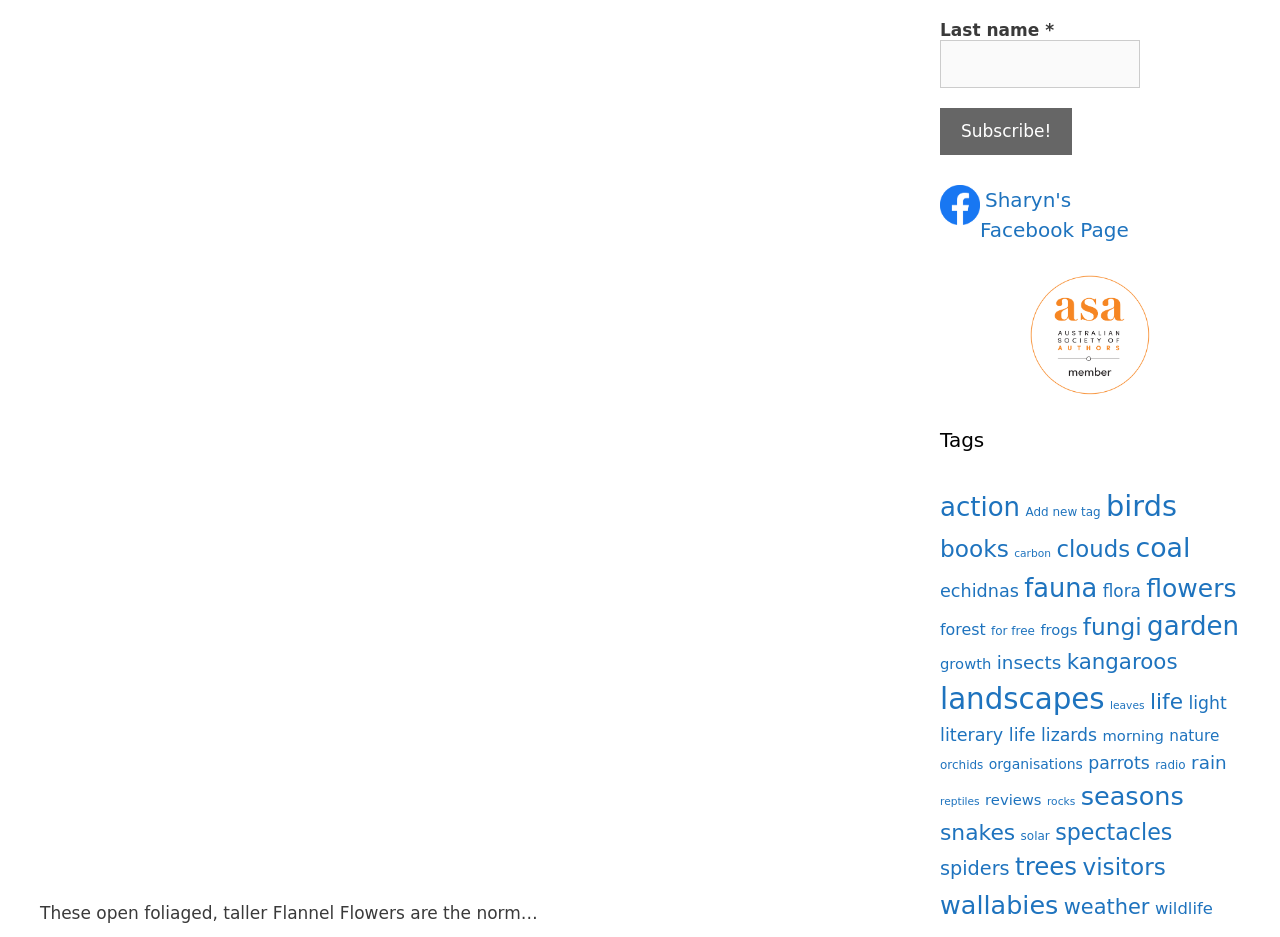Find the bounding box coordinates for the HTML element described in this sentence: "clouds". Provide the coordinates as four float numbers between 0 and 1, in the format [left, top, right, bottom].

[0.825, 0.572, 0.883, 0.6]